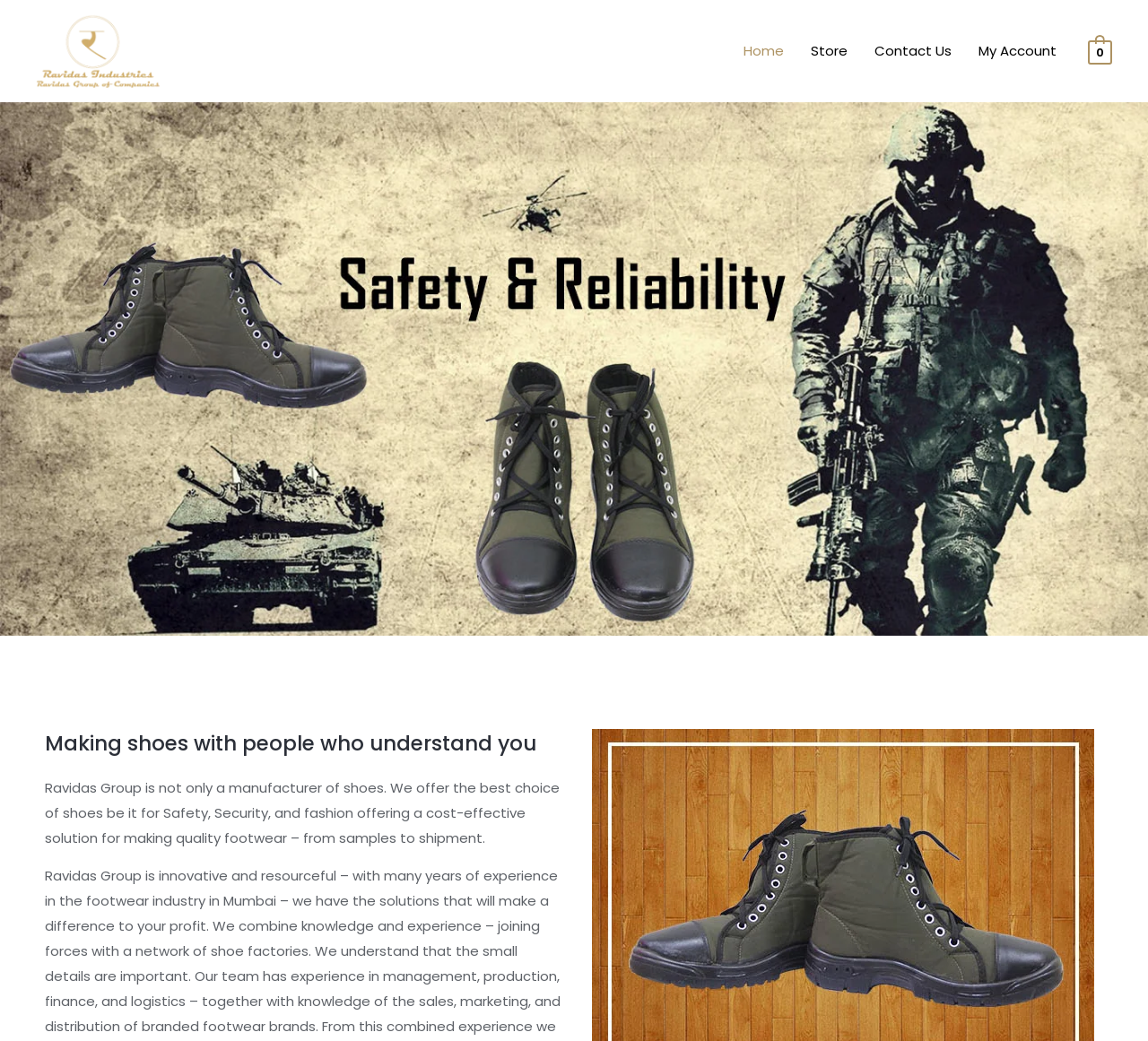Locate the UI element described by My Account in the provided webpage screenshot. Return the bounding box coordinates in the format (top-left x, top-left y, bottom-right x, bottom-right y), ensuring all values are between 0 and 1.

[0.841, 0.019, 0.932, 0.08]